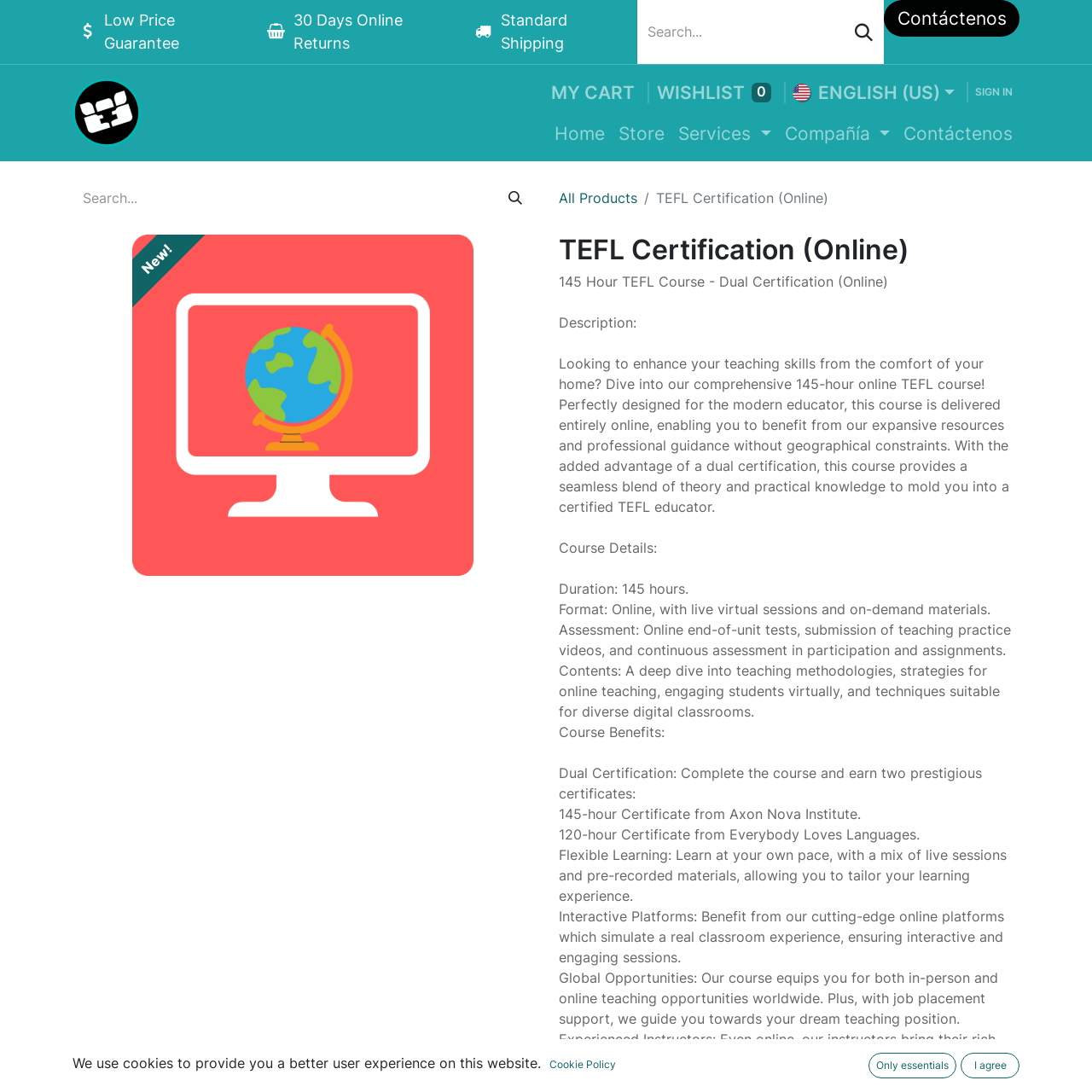What is the name of the certification course?
Could you answer the question in a detailed manner, providing as much information as possible?

I found the answer by looking at the heading element on the webpage, which says 'TEFL Certification (Online)'. This is the main title of the course being described on the webpage.